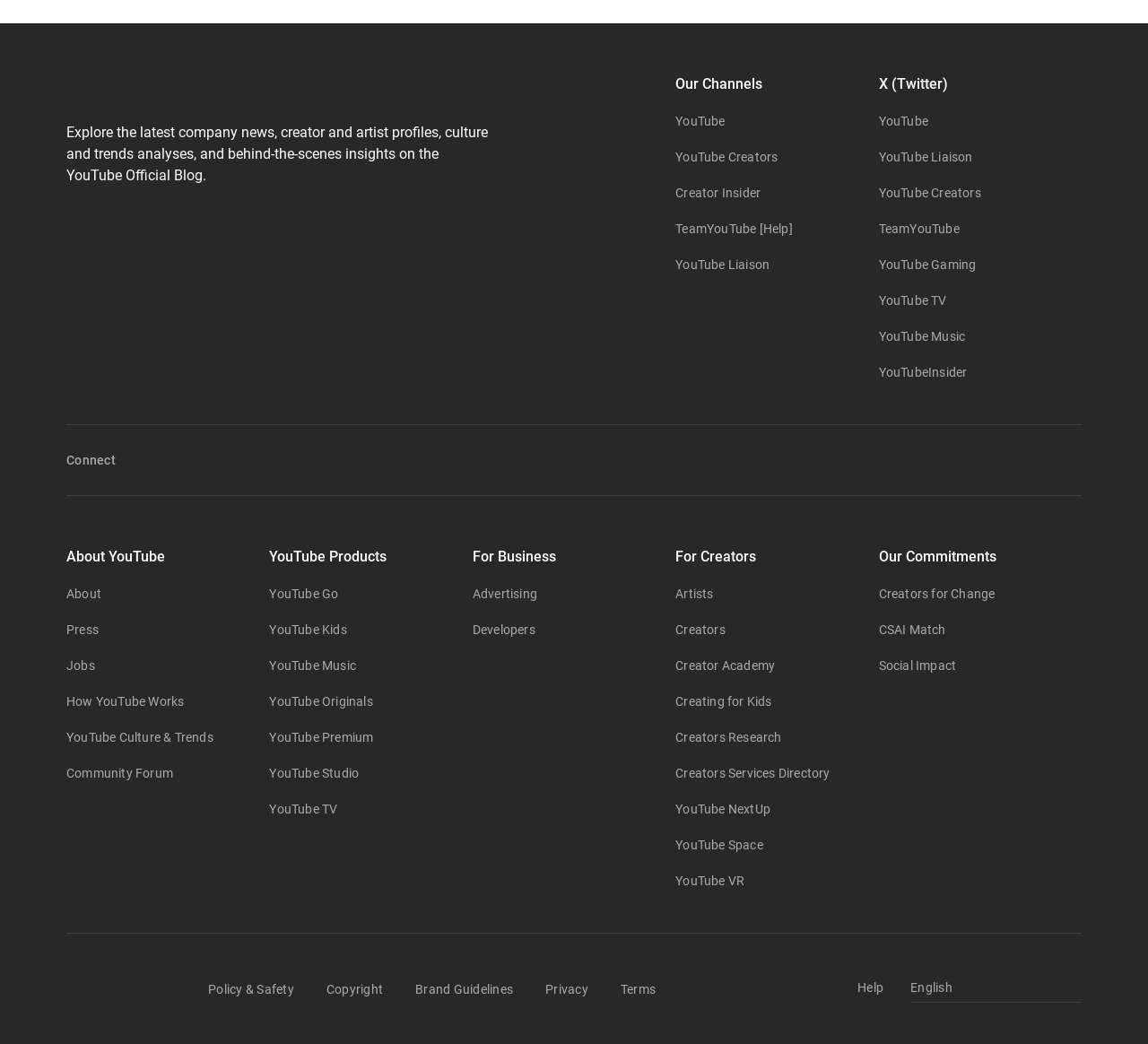How many categories are there under 'For Creators'?
Kindly offer a comprehensive and detailed response to the question.

Under the 'For Creators' button, there are 9 categories, which are Artists, Creators, Creator Academy, Creating for Kids, Creators Research, Creators Services Directory, YouTube NextUp, YouTube Space, and YouTube VR, indicating that this section is dedicated to providing resources and information for creators on YouTube.